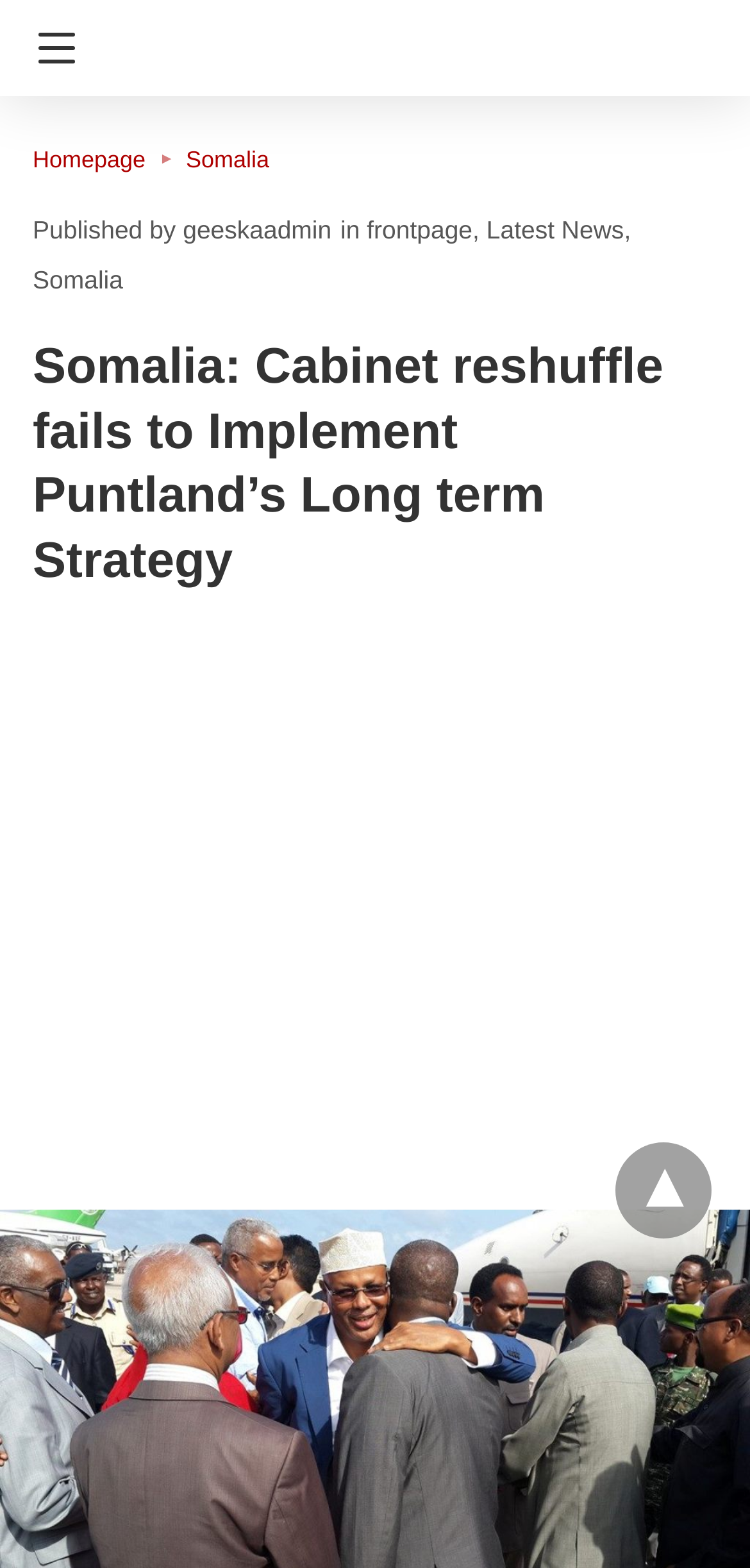Please identify the bounding box coordinates of the element's region that should be clicked to execute the following instruction: "Go to Homepage". The bounding box coordinates must be four float numbers between 0 and 1, i.e., [left, top, right, bottom].

[0.044, 0.093, 0.248, 0.11]